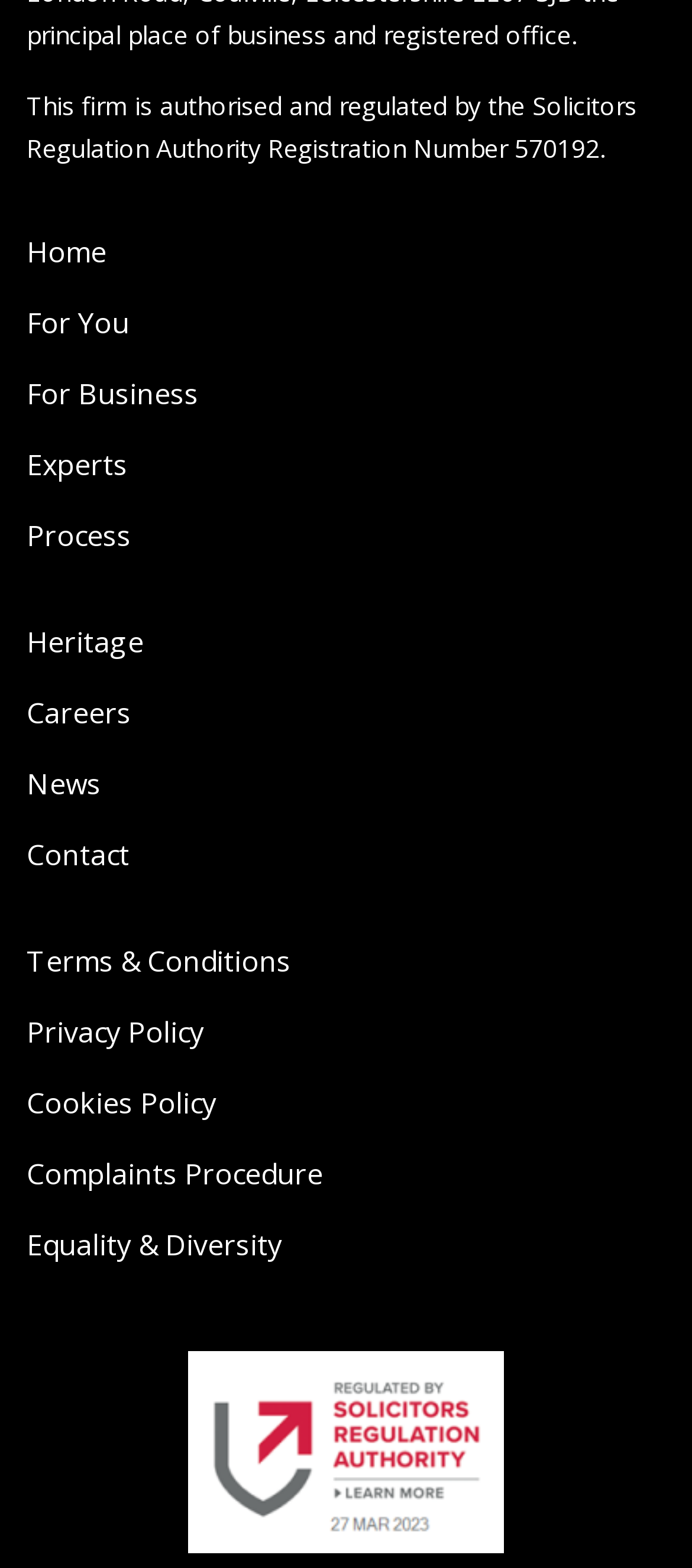Identify the bounding box coordinates for the UI element mentioned here: "Privacy Policy". Provide the coordinates as four float values between 0 and 1, i.e., [left, top, right, bottom].

[0.038, 0.636, 0.962, 0.681]